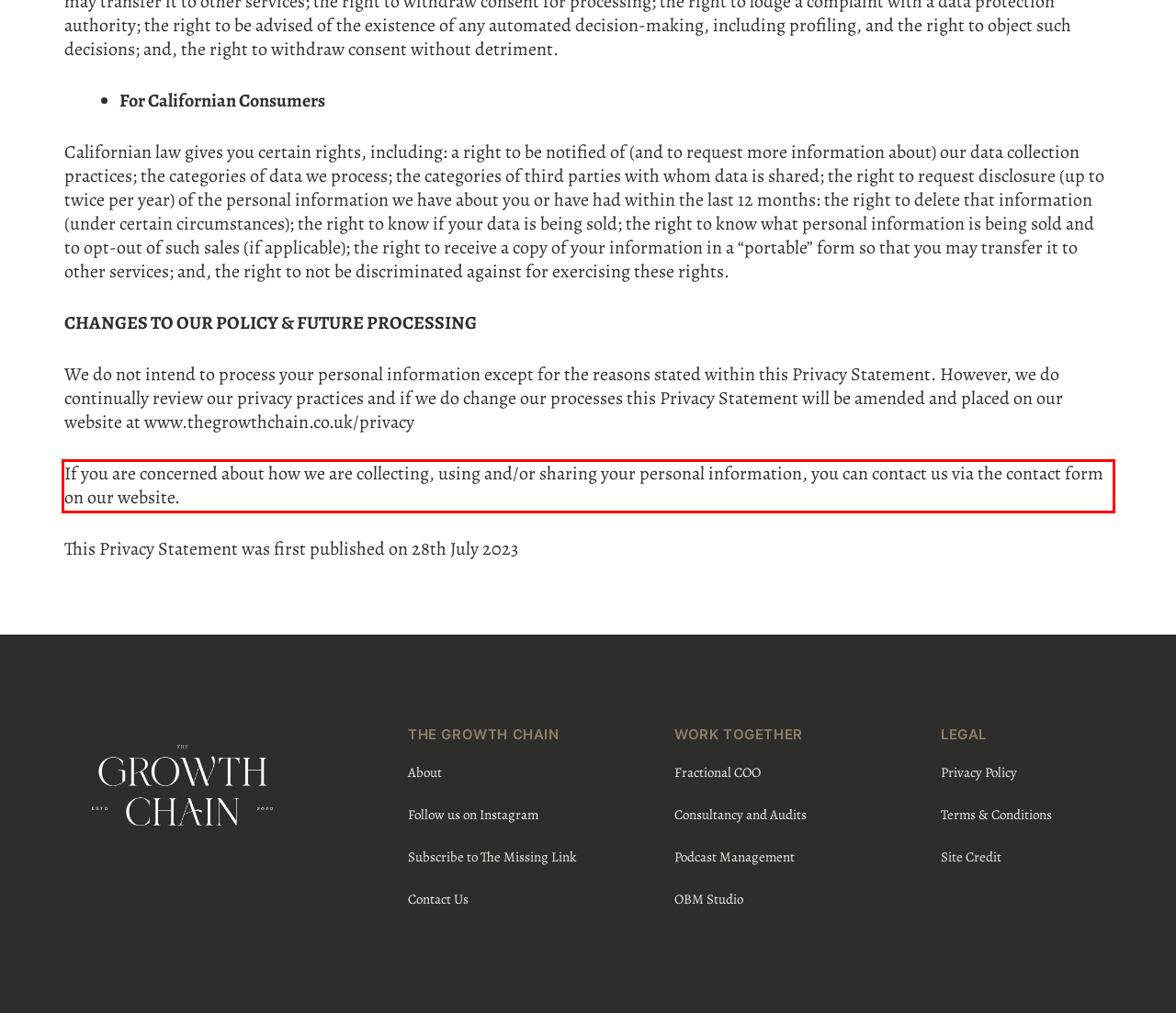You have a webpage screenshot with a red rectangle surrounding a UI element. Extract the text content from within this red bounding box.

If you are concerned about how we are collecting, using and/or sharing your personal information, you can contact us via the contact form on our website.